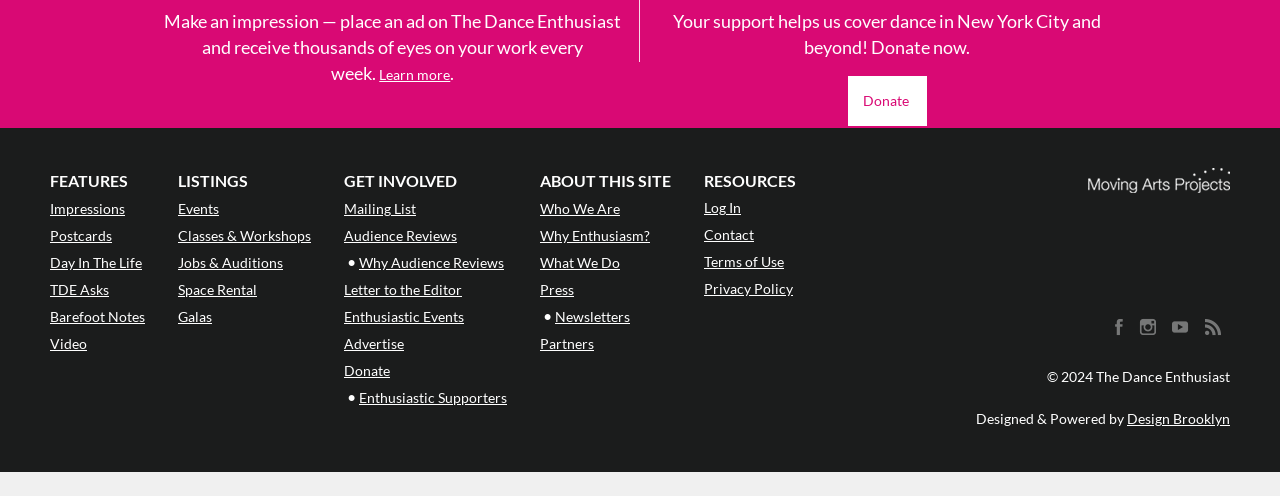Using the webpage screenshot, locate the HTML element that fits the following description and provide its bounding box: "Press".

[0.422, 0.614, 0.448, 0.648]